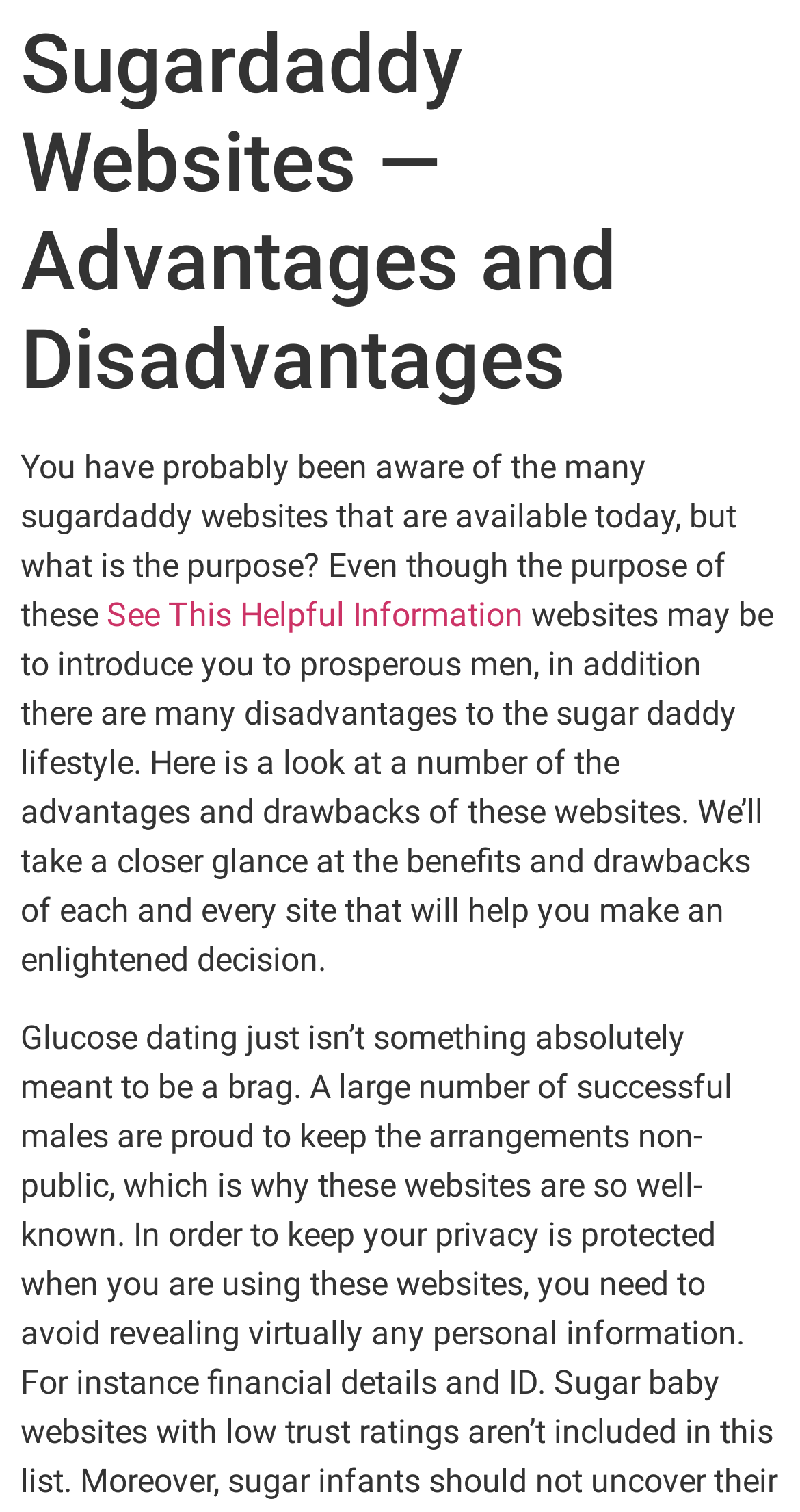Determine the heading of the webpage and extract its text content.

Sugardaddy Websites — Advantages and Disadvantages